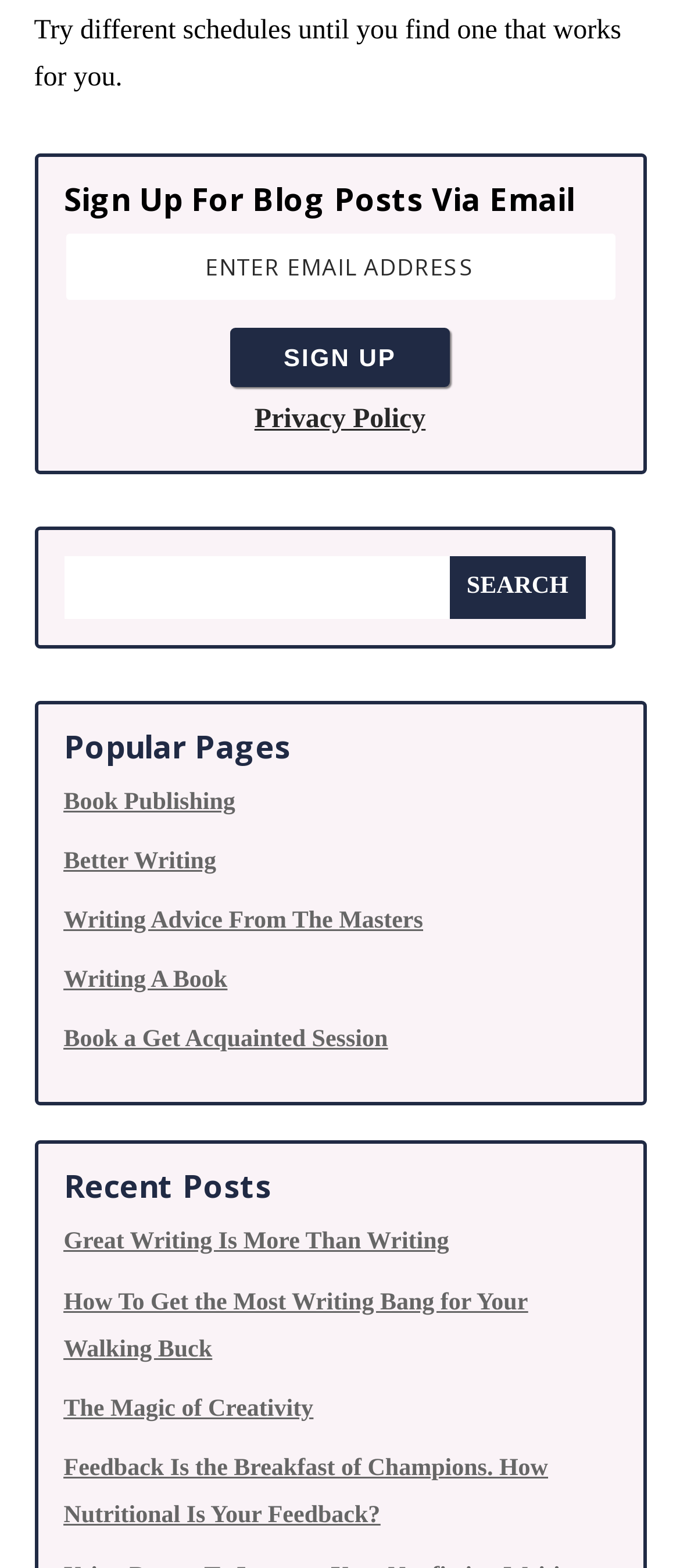Please predict the bounding box coordinates of the element's region where a click is necessary to complete the following instruction: "Search for something". The coordinates should be represented by four float numbers between 0 and 1, i.e., [left, top, right, bottom].

[0.66, 0.354, 0.861, 0.394]